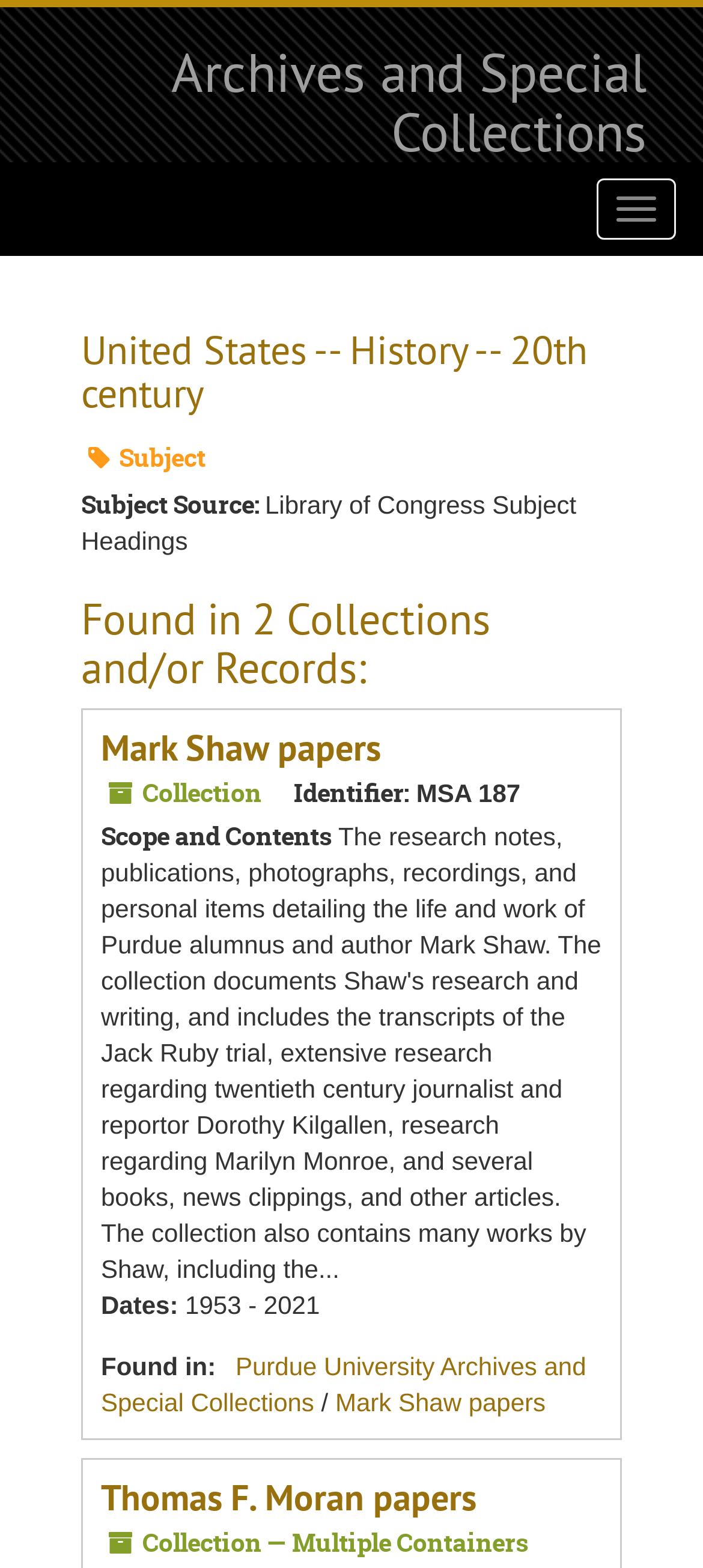Answer the question in a single word or phrase:
What is the subject source of the archives?

Library of Congress Subject Headings